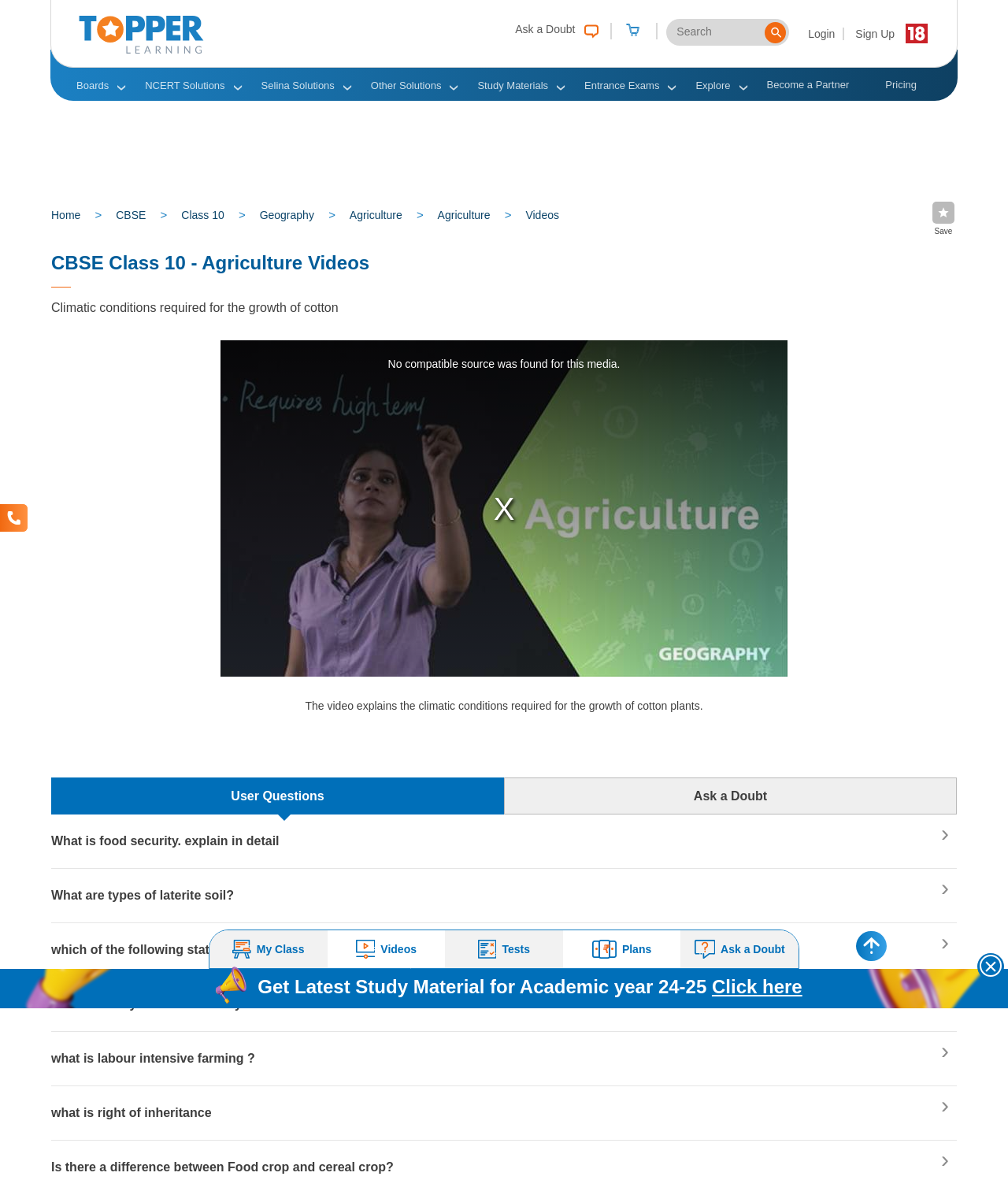What is the topic of the video on this webpage?
Can you provide an in-depth and detailed response to the question?

The webpage has a video player region with a static text describing the video content, which is about the climatic conditions required for the growth of cotton plants.